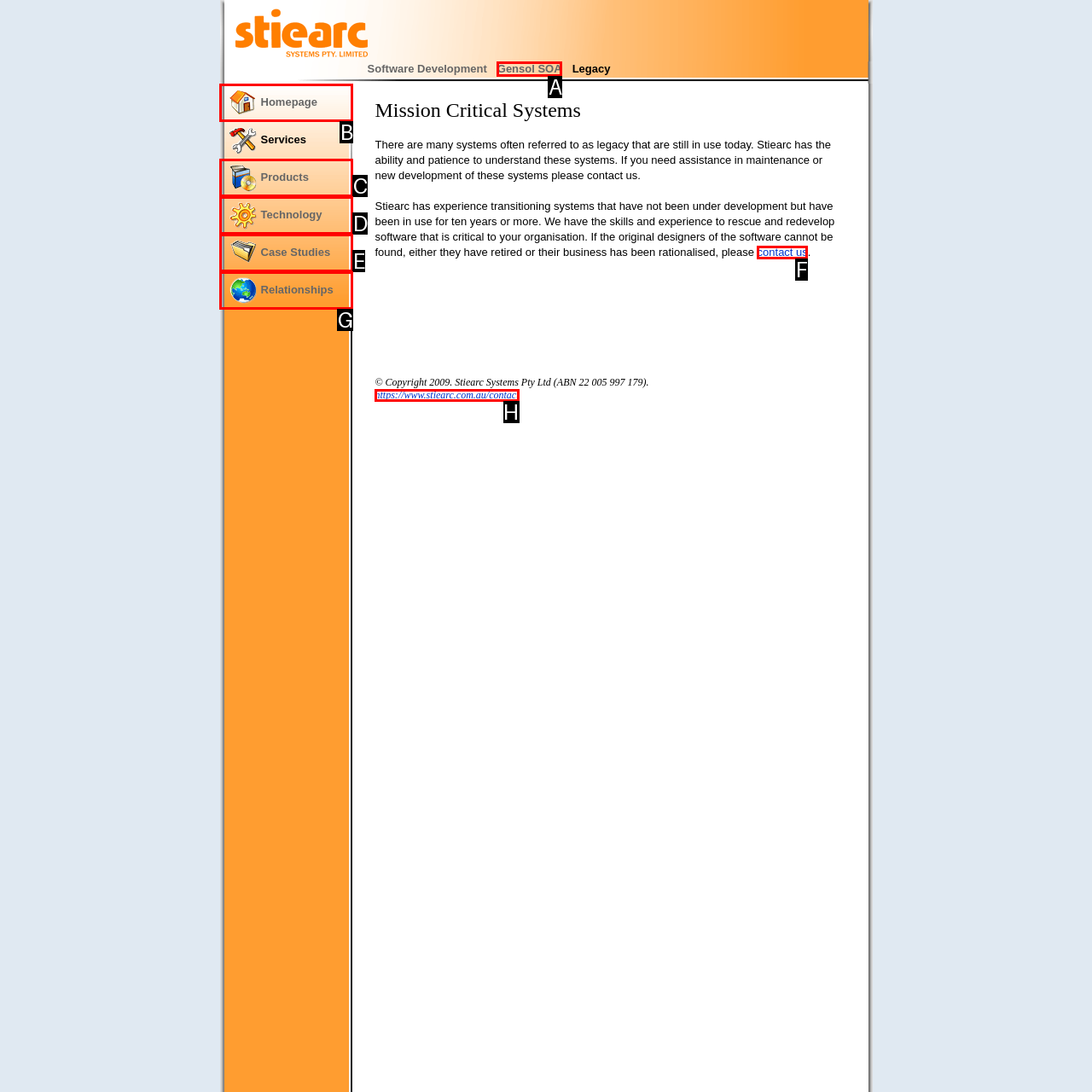Identify the letter that best matches this UI element description: Homepage
Answer with the letter from the given options.

B